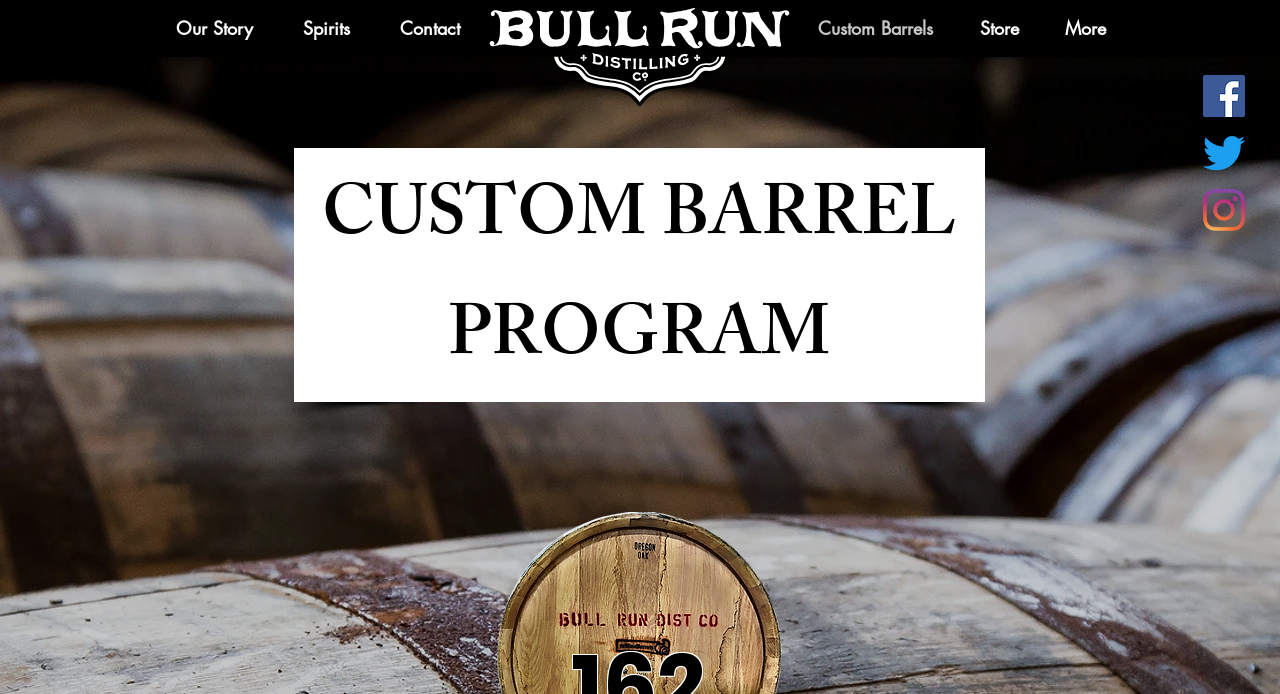Determine the coordinates of the bounding box that should be clicked to complete the instruction: "Navigate to Our Story". The coordinates should be represented by four float numbers between 0 and 1: [left, top, right, bottom].

[0.117, 0.02, 0.217, 0.062]